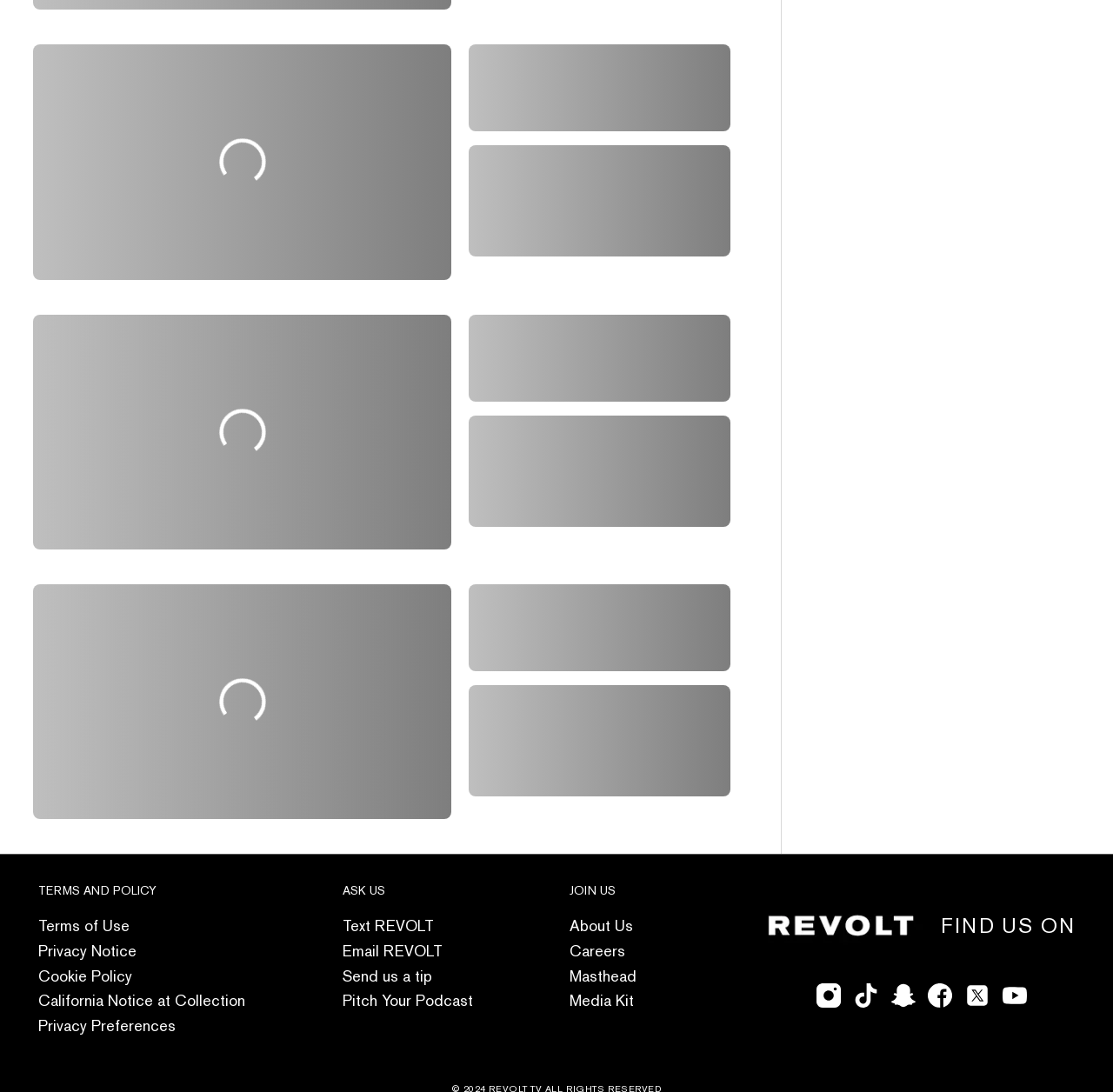Answer succinctly with a single word or phrase:
How many headings are present on the webpage?

3